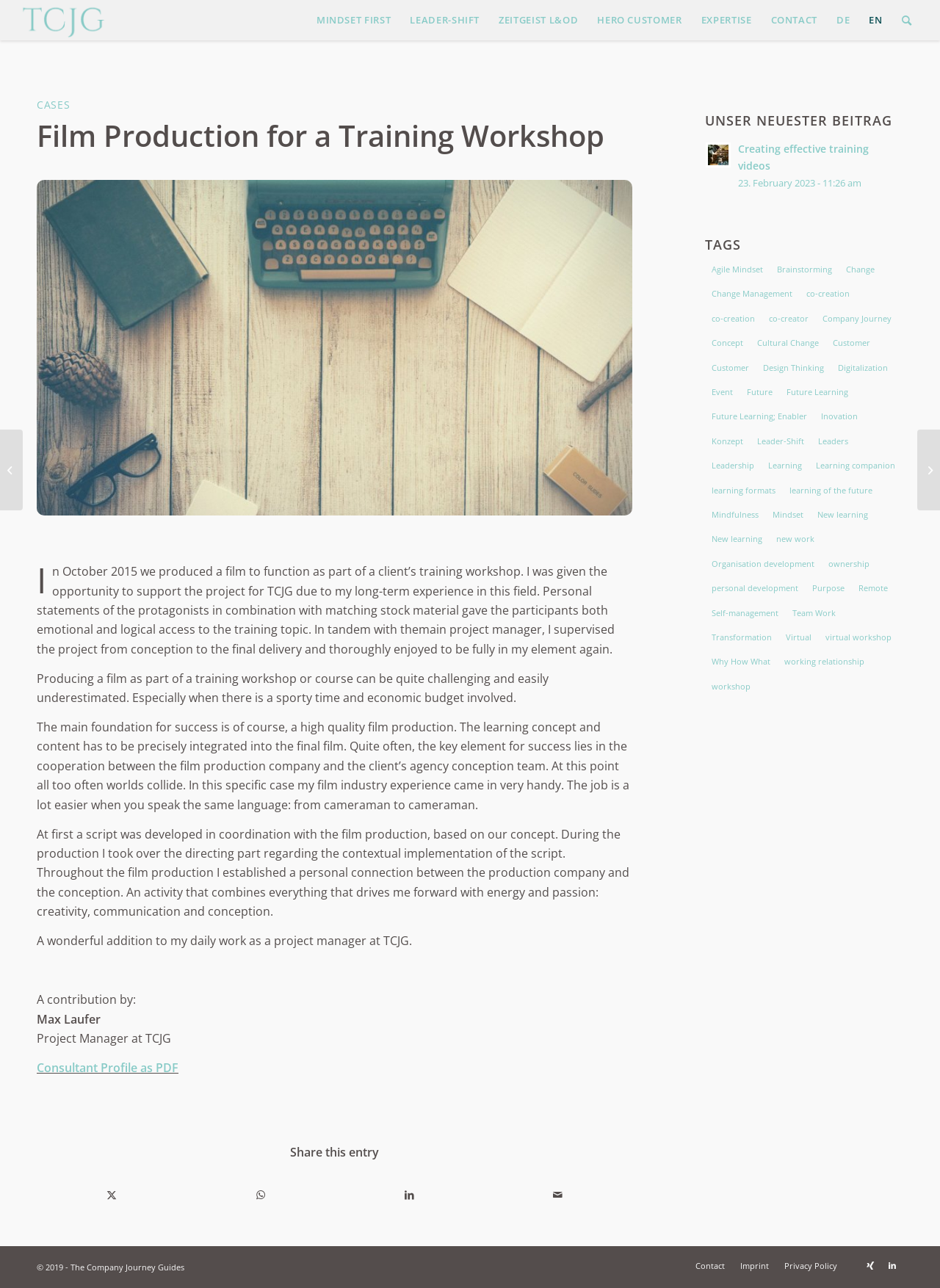What is the topic of the film production mentioned in the webpage?
Answer the question with just one word or phrase using the image.

training workshop